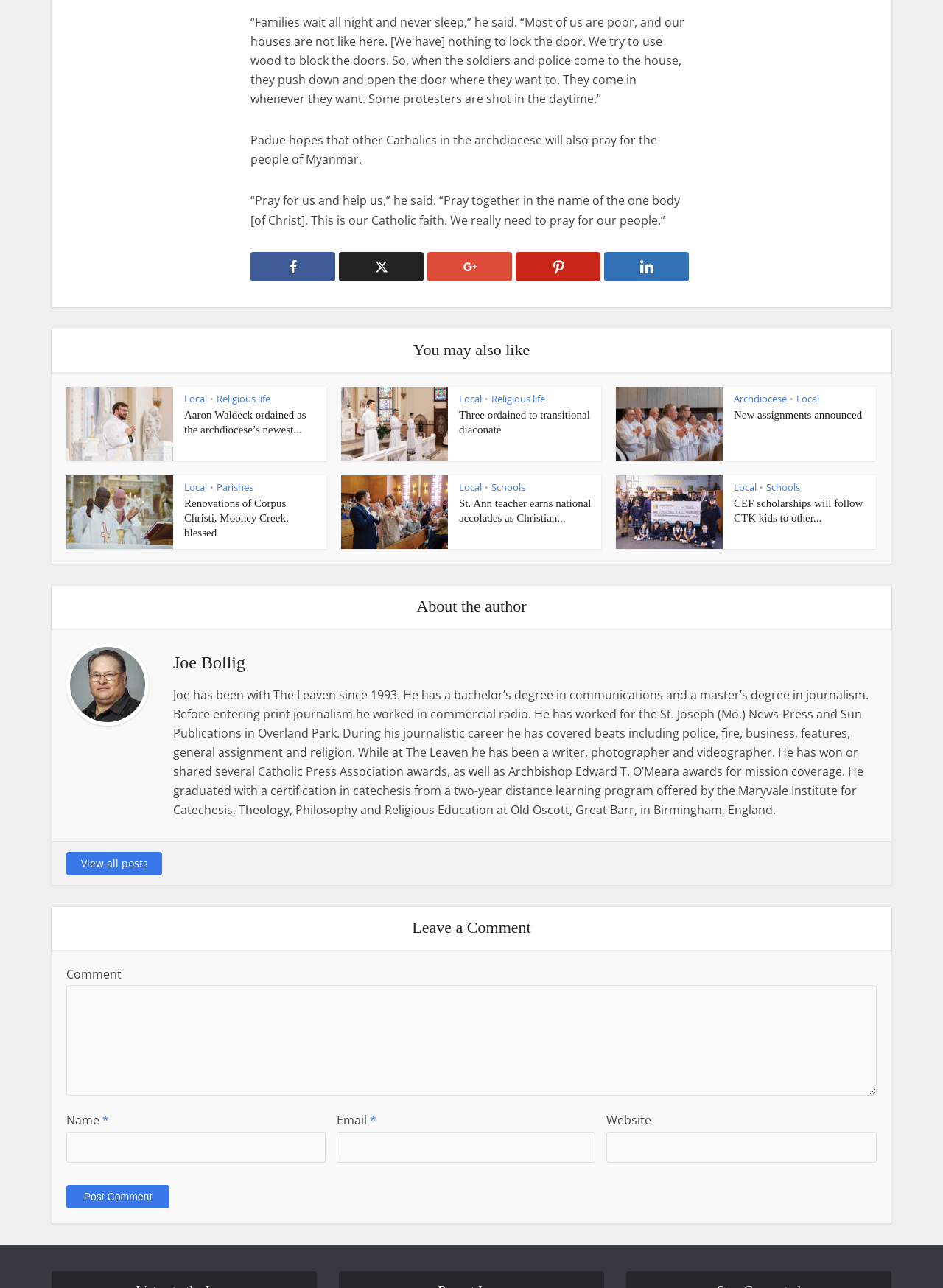What is the name of the author of the article?
Please provide a single word or phrase answer based on the image.

Joe Bollig